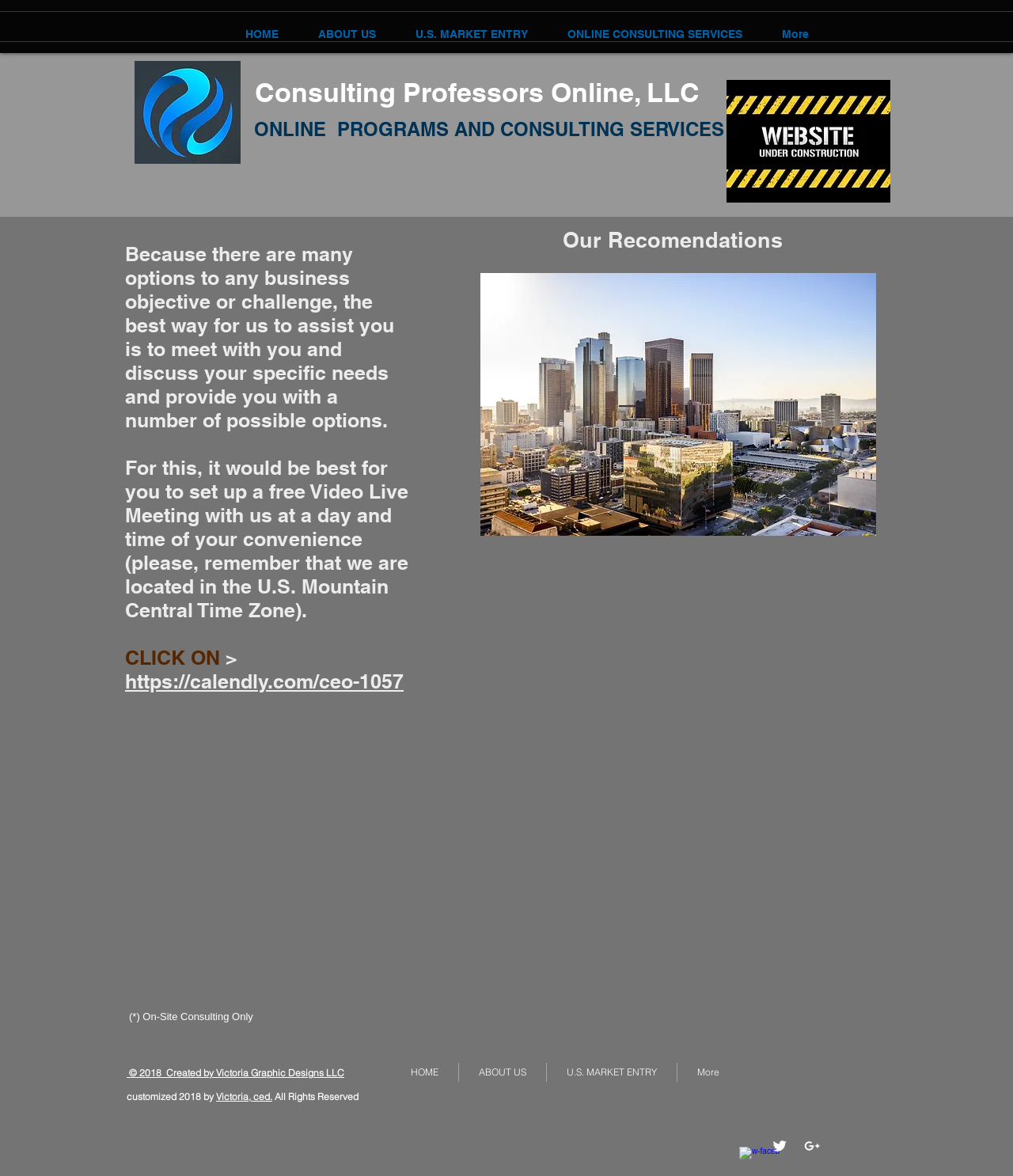What is the recommended way to discuss business objectives?
Answer with a single word or phrase, using the screenshot for reference.

Free Video Live Meeting